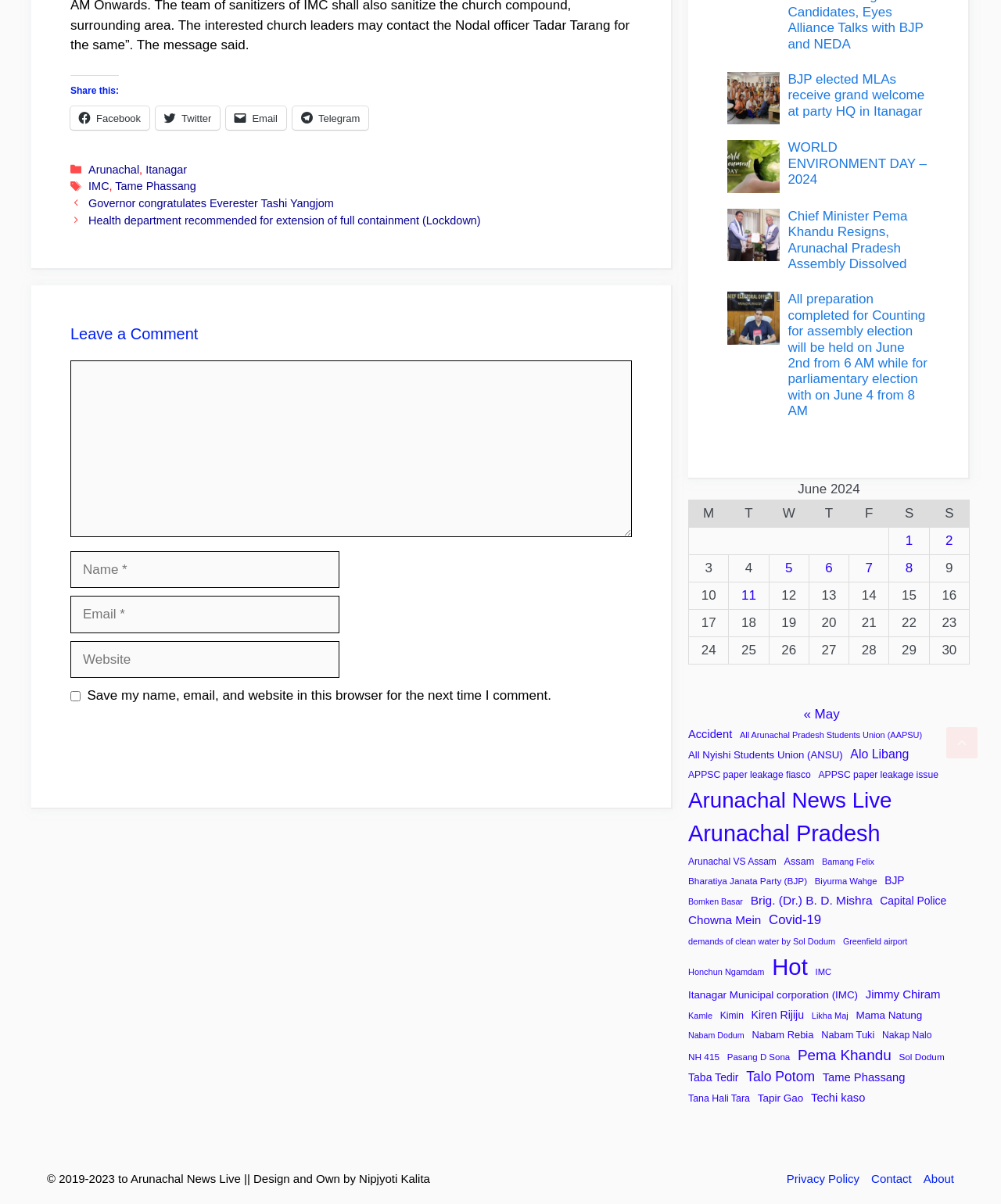Please answer the following question using a single word or phrase: 
What is the date range of the posts in the table?

June 1-16, 2024